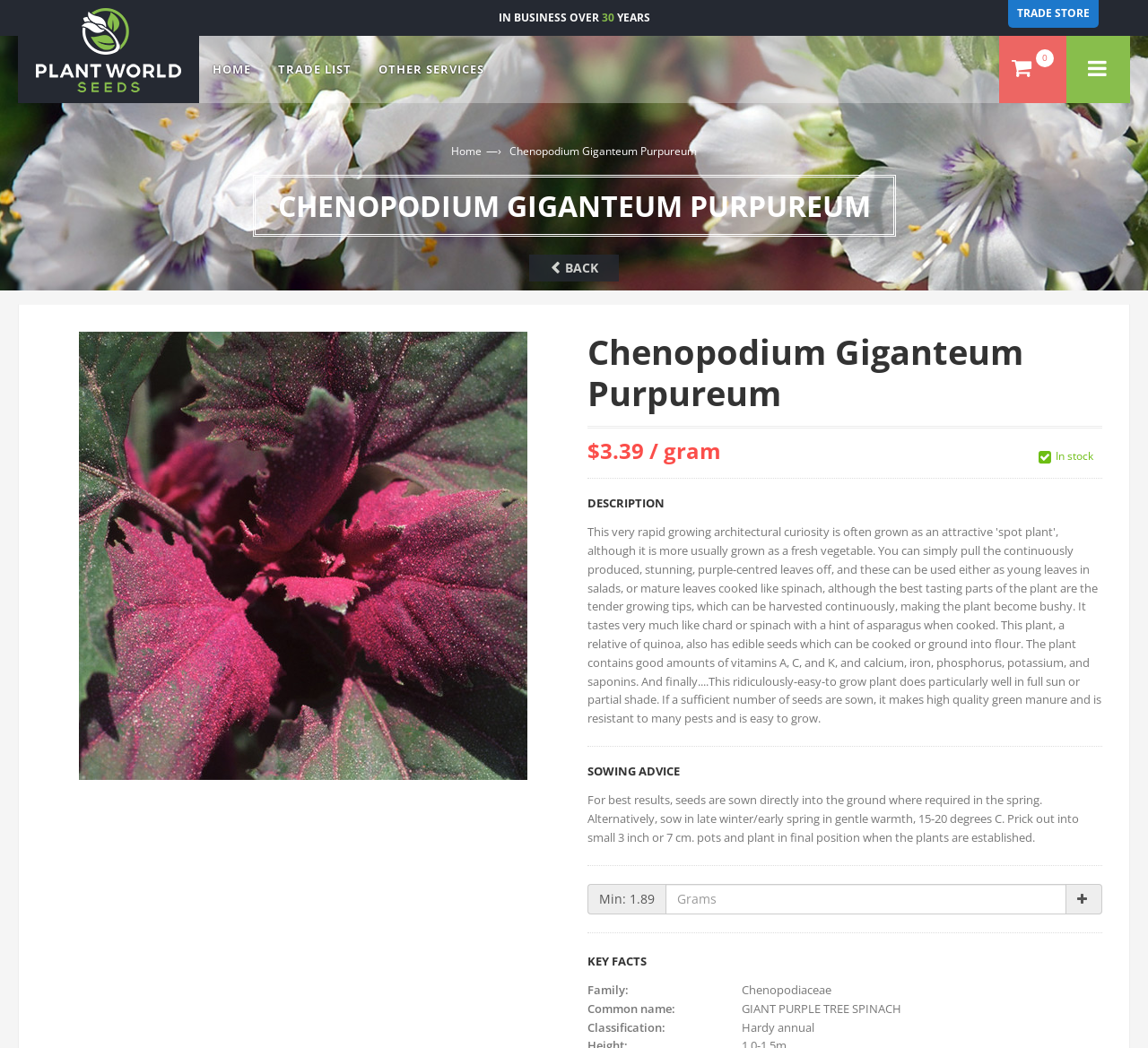Please identify the bounding box coordinates of the region to click in order to complete the given instruction: "Click TRADE STORE". The coordinates should be four float numbers between 0 and 1, i.e., [left, top, right, bottom].

[0.886, 0.005, 0.949, 0.02]